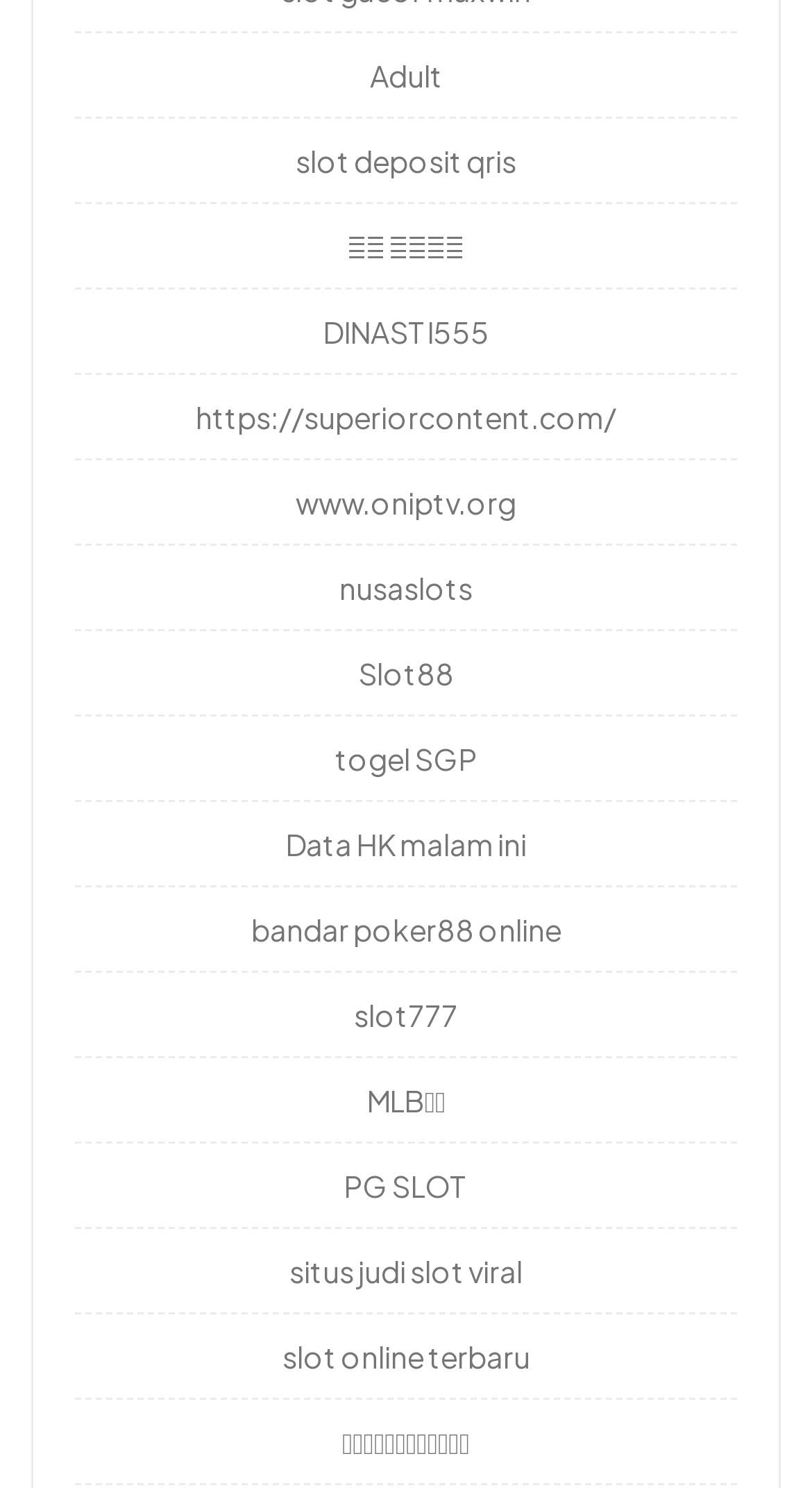What is the topic of the link 'togel SGP'?
Refer to the screenshot and respond with a concise word or phrase.

Togel